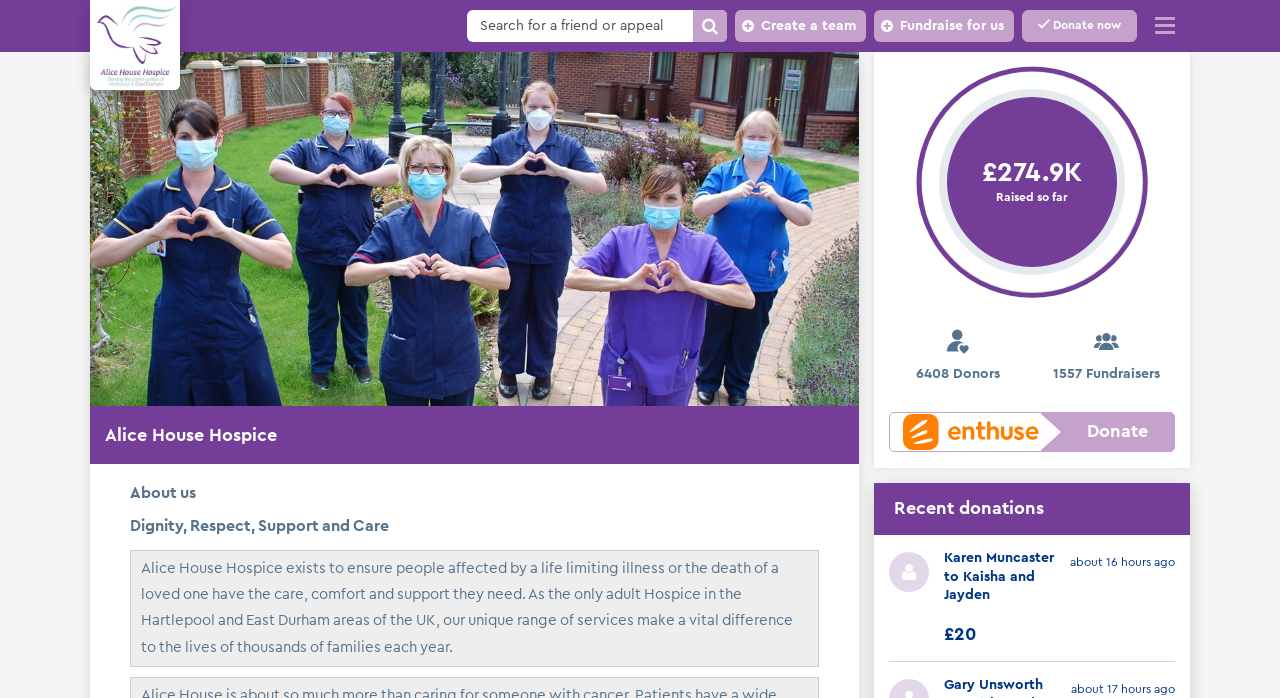Offer a comprehensive description of the webpage’s content and structure.

The webpage is about Alice House Hospice, an organization that provides care and support to people affected by life-limiting illnesses or the loss of a loved one. At the top left corner, there is a logo of Alice House Hospice, which is also a link to the homepage. Next to the logo, there is a search box where users can search for a friend or appeal, accompanied by a search submit button.

On the top right corner, there are three links: "Create a team", "Fundraise for us", and "Donate now". Below these links, there is a main navigation menu that can be toggled open or closed. When opened, the menu displays an image of Alice House Hospice, followed by a heading that reads "Alice House Hospice" and three subheadings: "About us", "Dignity, Respect, Support and Care", and a paragraph of text that describes the organization's mission.

Below the navigation menu, there is an image, followed by a section that displays fundraising statistics, including the total amount raised (£274.9K), the number of donors (6408), and the number of fundraisers (1557). There is also a link to "Enthuse Donate" with an accompanying image of Enthuse.

Further down the page, there is a section titled "Recent donations", which displays a list of recent donations. Each donation is accompanied by the donor's name, the amount donated, and the time of donation. The times are displayed in a relative format, such as "about 16 hours ago" or "about 17 hours ago".